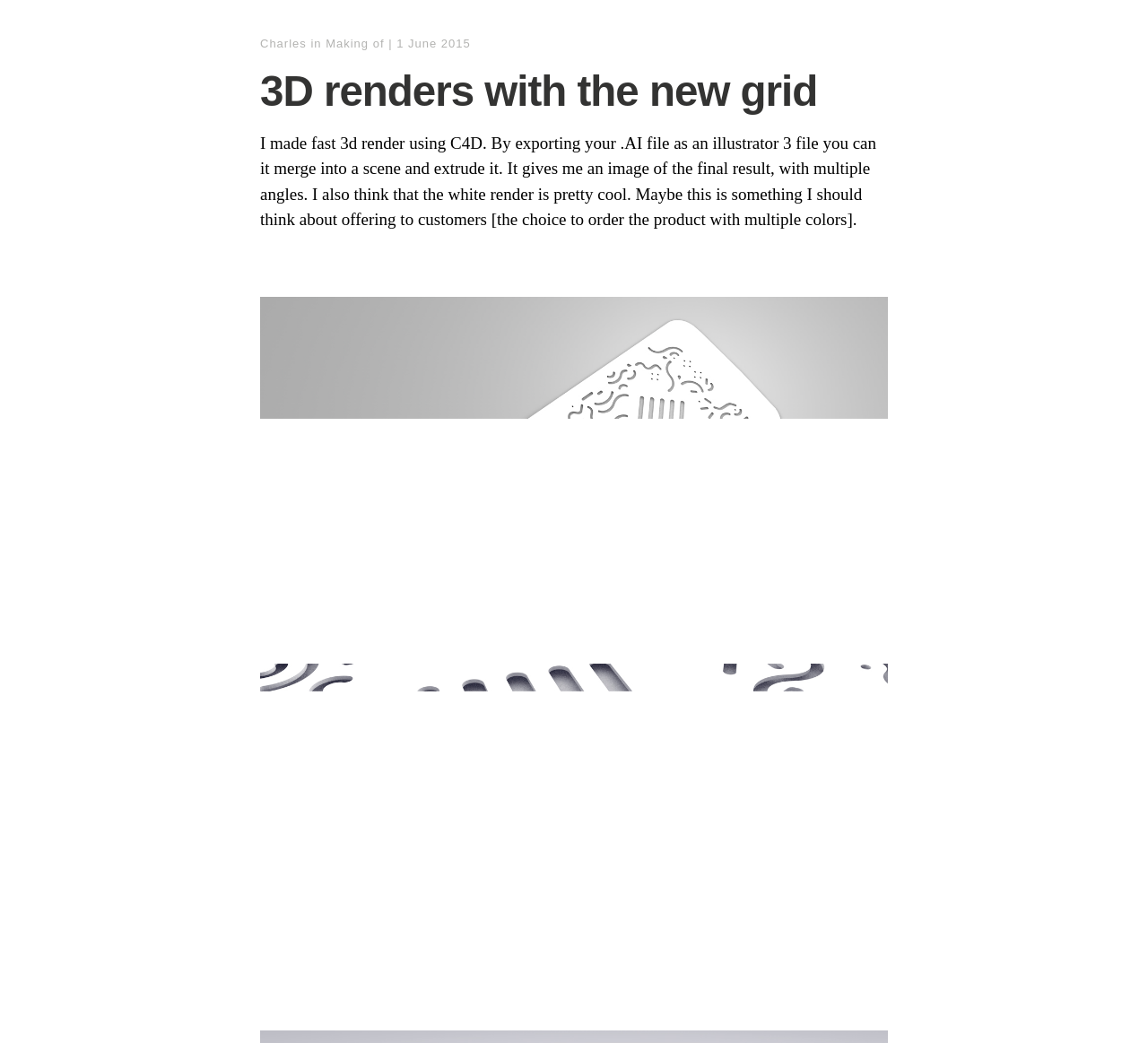Offer a comprehensive description of the webpage’s content and structure.

The webpage is about 3D renders with the new grid by Charles Bail. At the top, there is a header section with three links: "Charles", "Making of", and "1 June 2015", which is also a timestamp. Below this header, there is a larger heading that reads "3D renders with the new grid".

Following the header section, there is a block of text that describes how the author, Charles, created fast 3D renders using C4D. The text explains the process of exporting an AI file, merging it into a scene, and extruding it to get an image of the final result from multiple angles. The author also mentions that the white render looks cool and considers offering customers the option to order products with multiple colors.

Below this text, there are two images, one on top of the other, showcasing 3D renders labeled as "3d-2" and "3d-3". The images take up a significant portion of the webpage, with the top image spanning from the middle to the bottom third of the page, and the second image taking up the bottom half of the page.